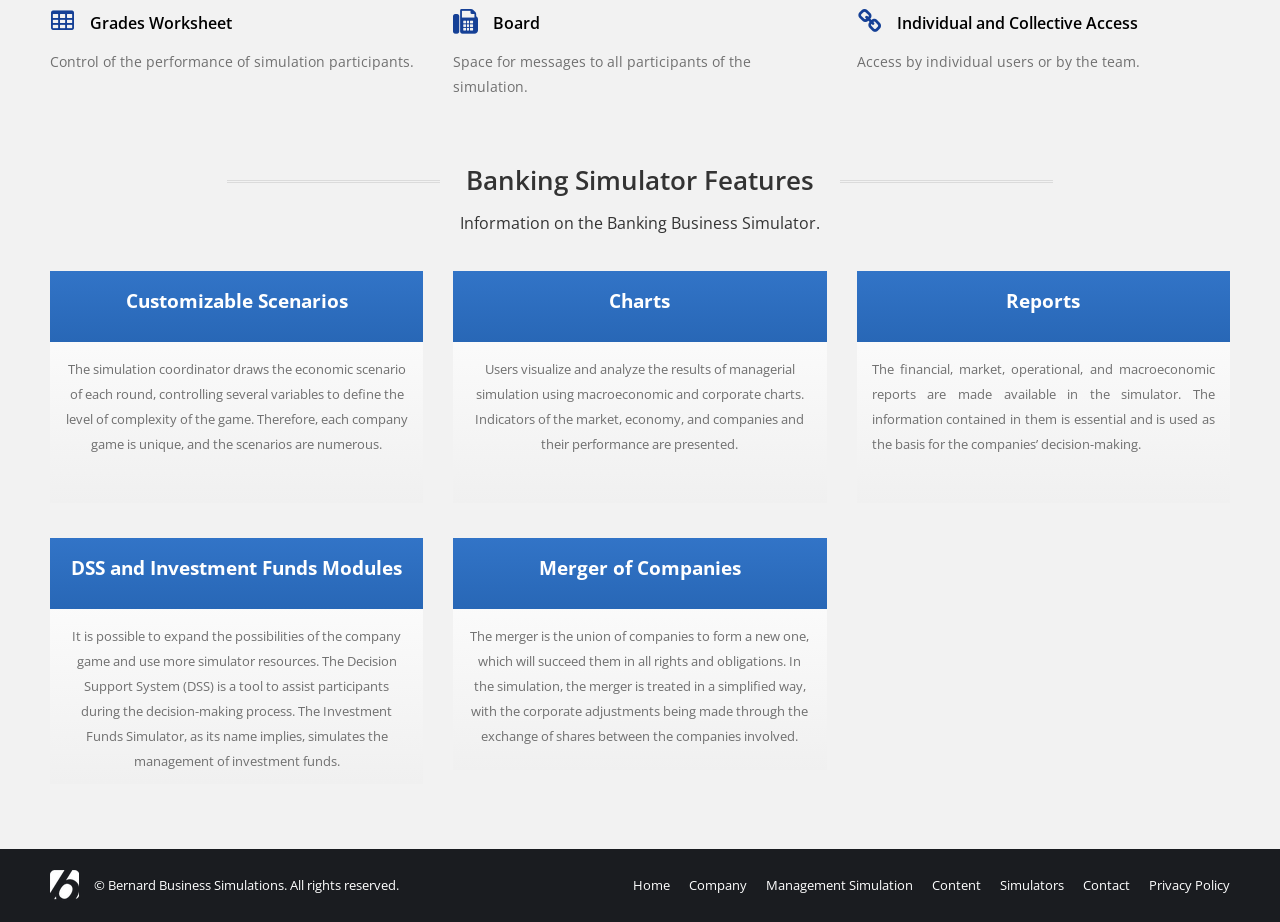Based on the element description "Management Simulation", predict the bounding box coordinates of the UI element.

[0.598, 0.948, 0.713, 0.973]